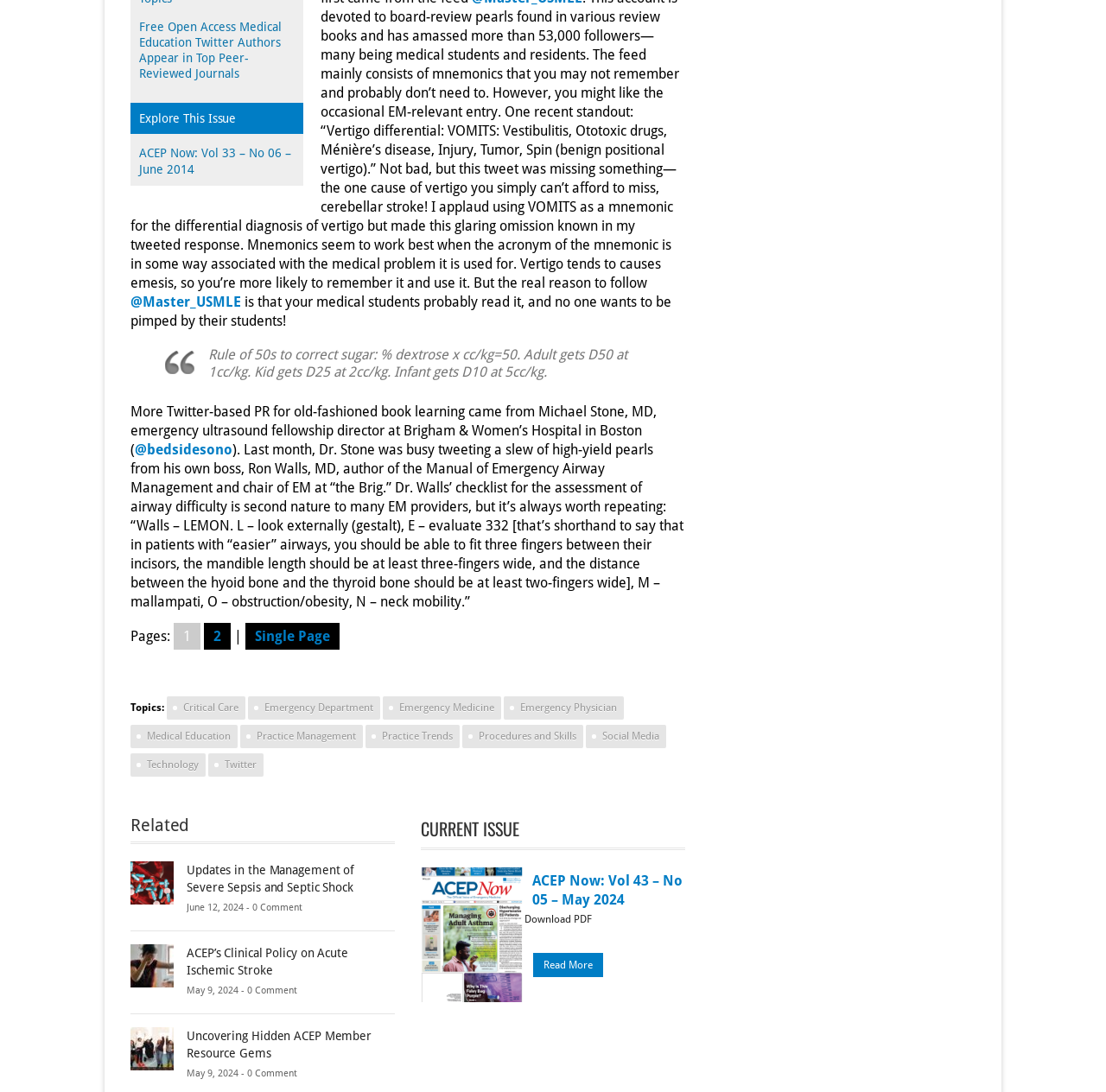Determine the bounding box coordinates for the area you should click to complete the following instruction: "Read the article on ACEP Now: Vol 33 – No 06 – June 2014".

[0.126, 0.134, 0.263, 0.161]